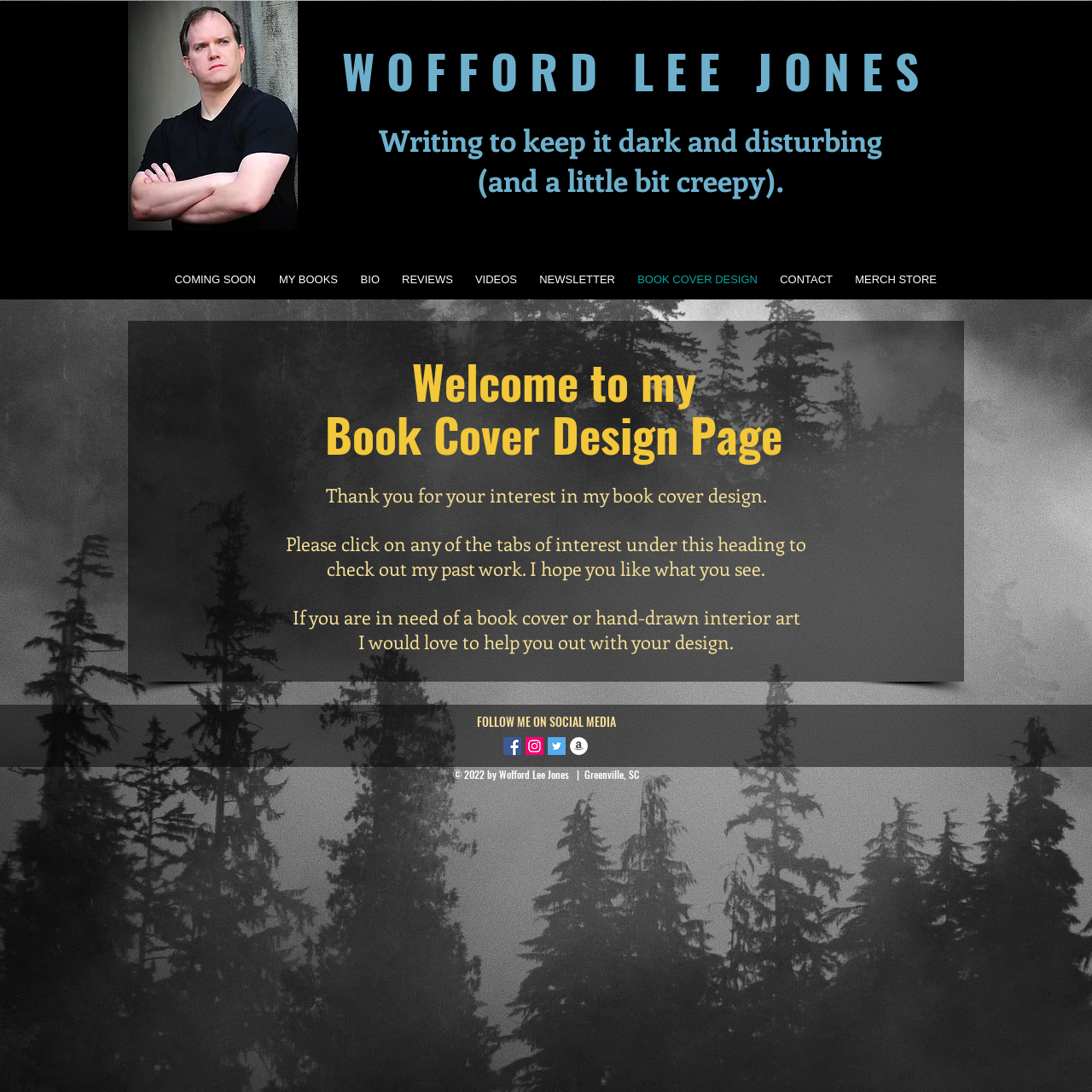What is the tone of the webpage?
Look at the image and construct a detailed response to the question.

The tone of the webpage is described in the heading 'Writing to keep it dark and disturbing (and a little bit creepy).' which suggests that the author's writing style is focused on creating a dark and disturbing atmosphere.